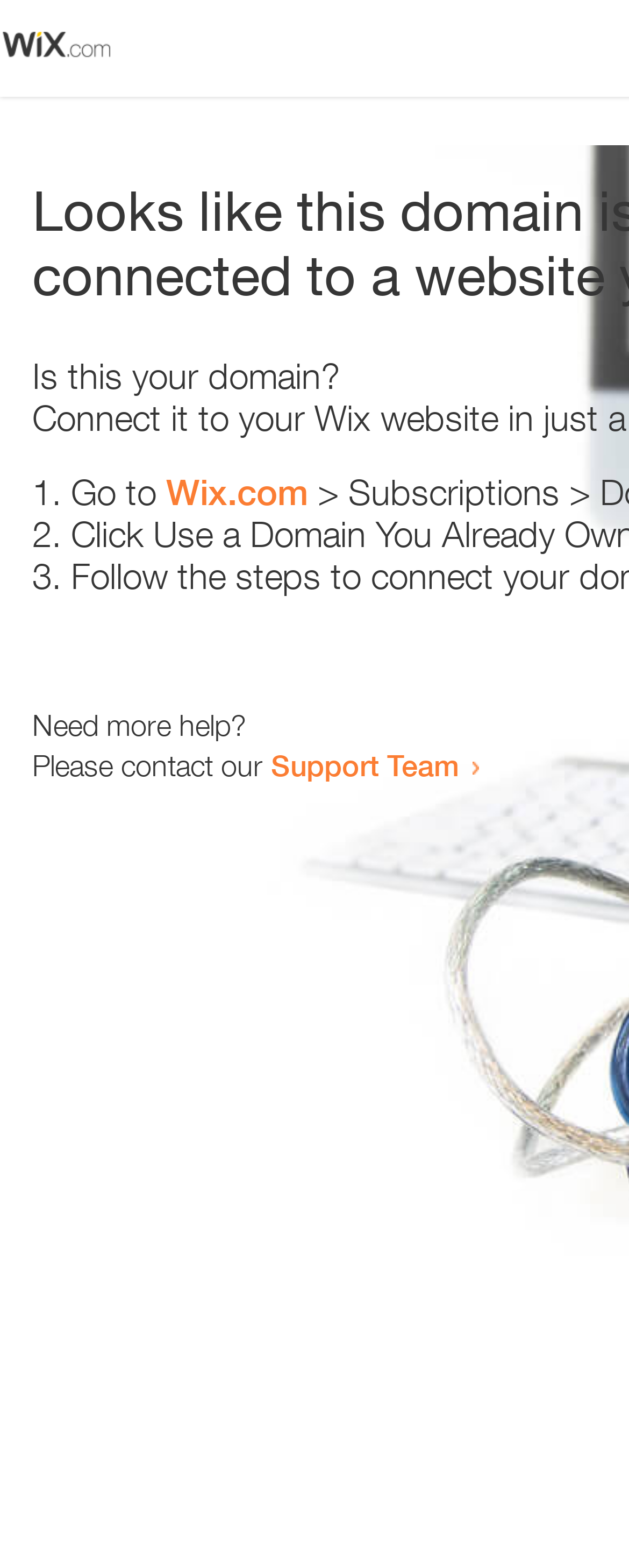Identify and provide the text content of the webpage's primary headline.

Looks like this domain isn't
connected to a website yet